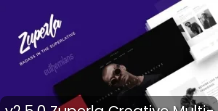Respond to the question below with a concise word or phrase:
What type of websites is the Zuperla theme suitable for?

Portfolios, blogs, and business websites